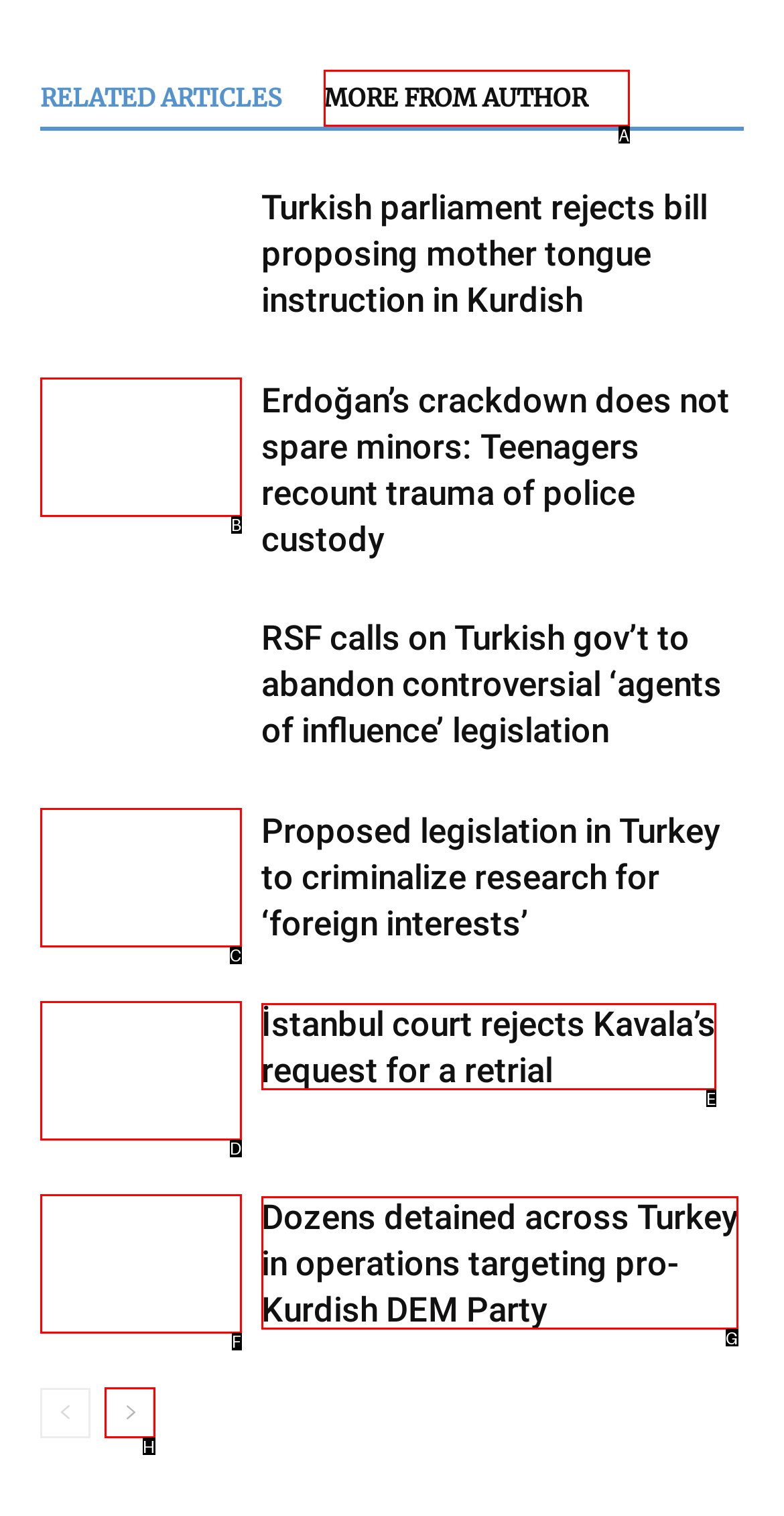Identify the option that corresponds to the given description: aria-label="next-page". Reply with the letter of the chosen option directly.

H